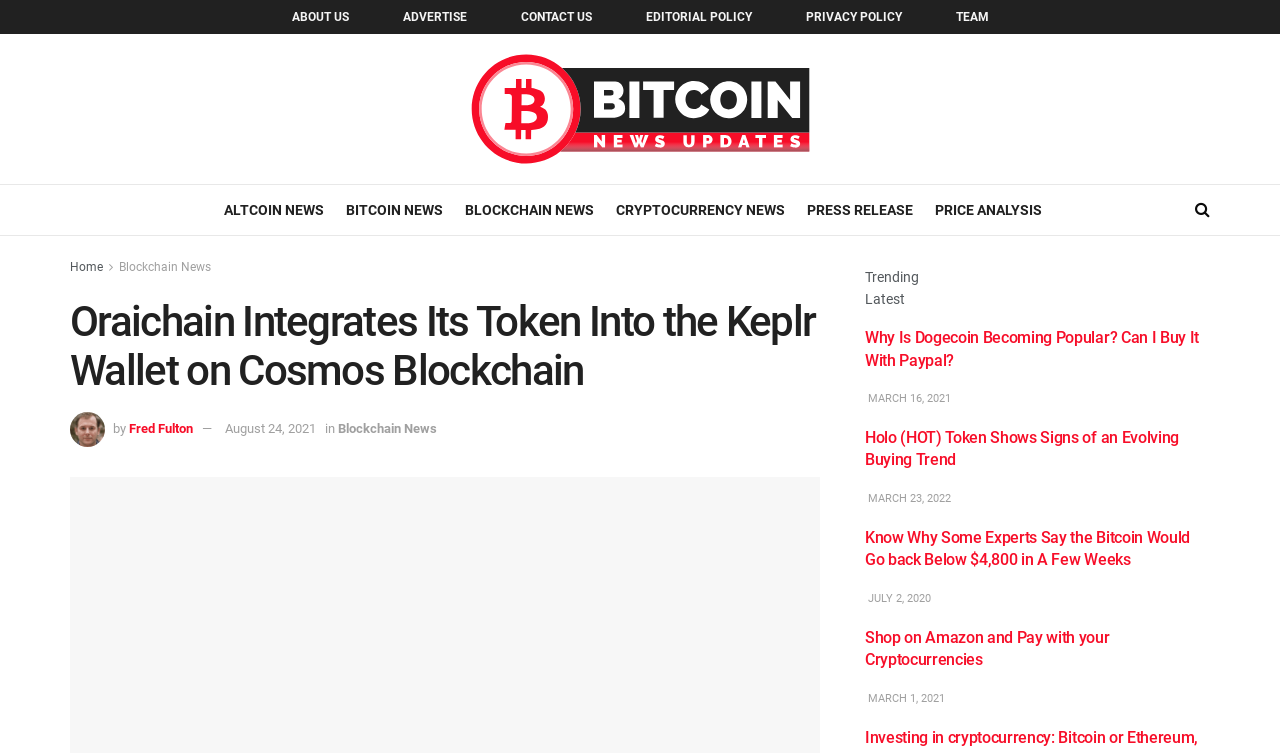Determine the coordinates of the bounding box that should be clicked to complete the instruction: "Join the Star Wars community". The coordinates should be represented by four float numbers between 0 and 1: [left, top, right, bottom].

None